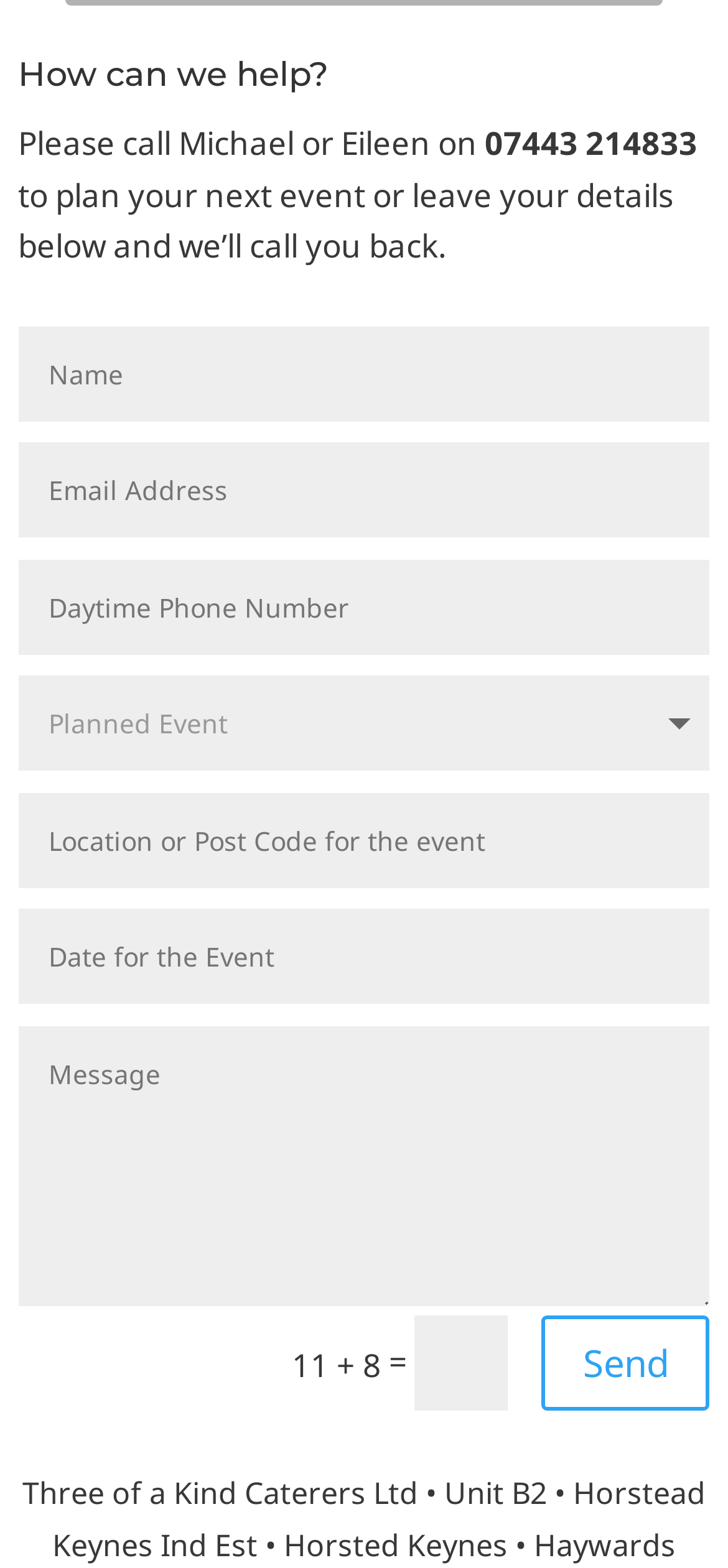Respond with a single word or short phrase to the following question: 
How many textboxes are available to fill in the form?

7